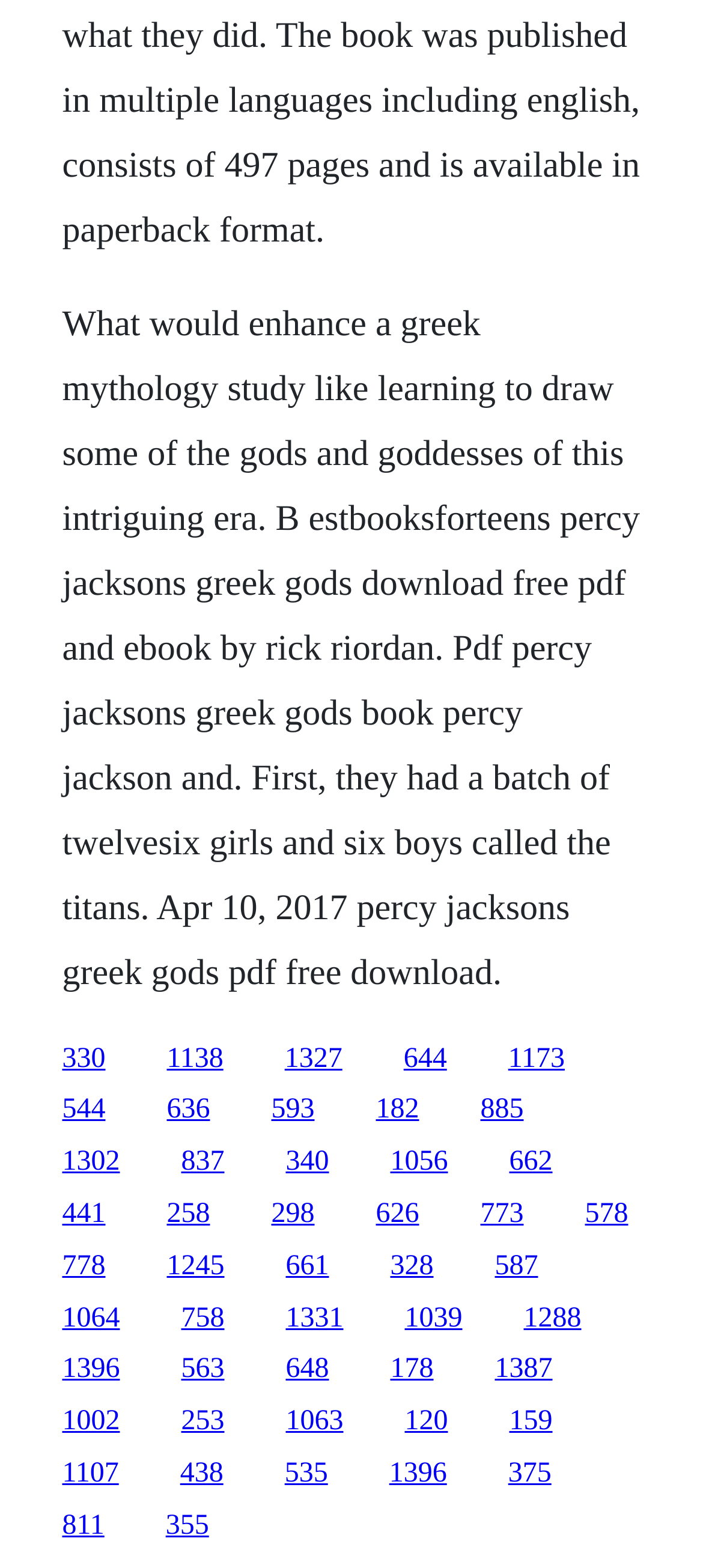Pinpoint the bounding box coordinates of the area that should be clicked to complete the following instruction: "Read more about the Titans". The coordinates must be given as four float numbers between 0 and 1, i.e., [left, top, right, bottom].

[0.088, 0.194, 0.91, 0.633]